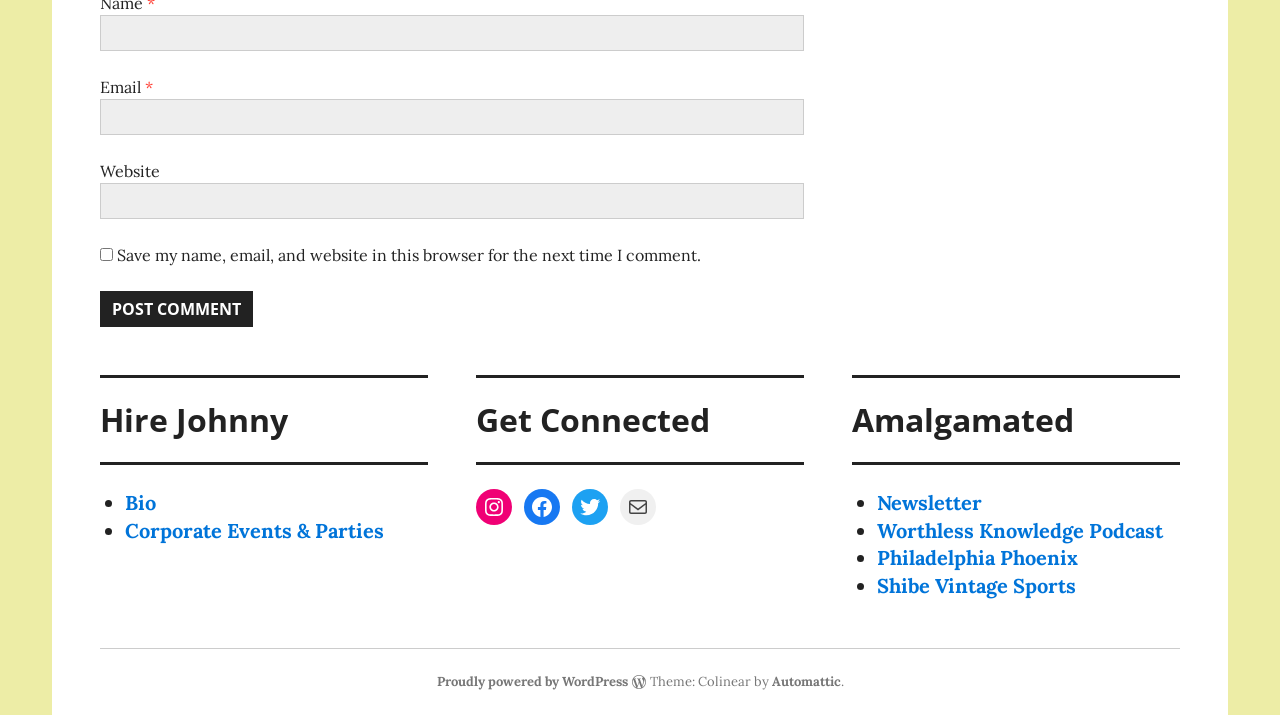Given the following UI element description: "parent_node: Email * aria-describedby="email-notes" name="email"", find the bounding box coordinates in the webpage screenshot.

[0.078, 0.139, 0.628, 0.189]